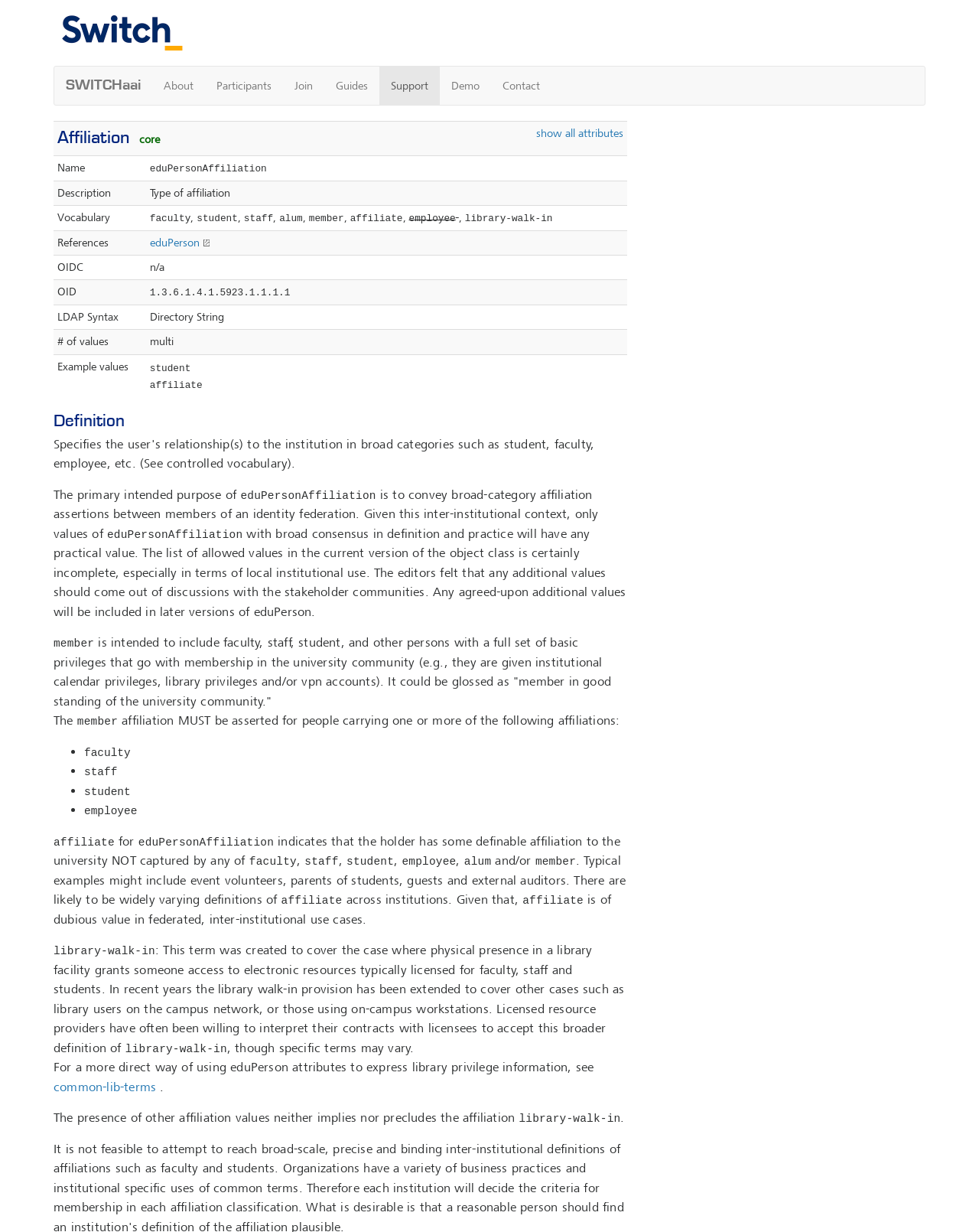Given the description "show all attributes", provide the bounding box coordinates of the corresponding UI element.

[0.548, 0.102, 0.637, 0.114]